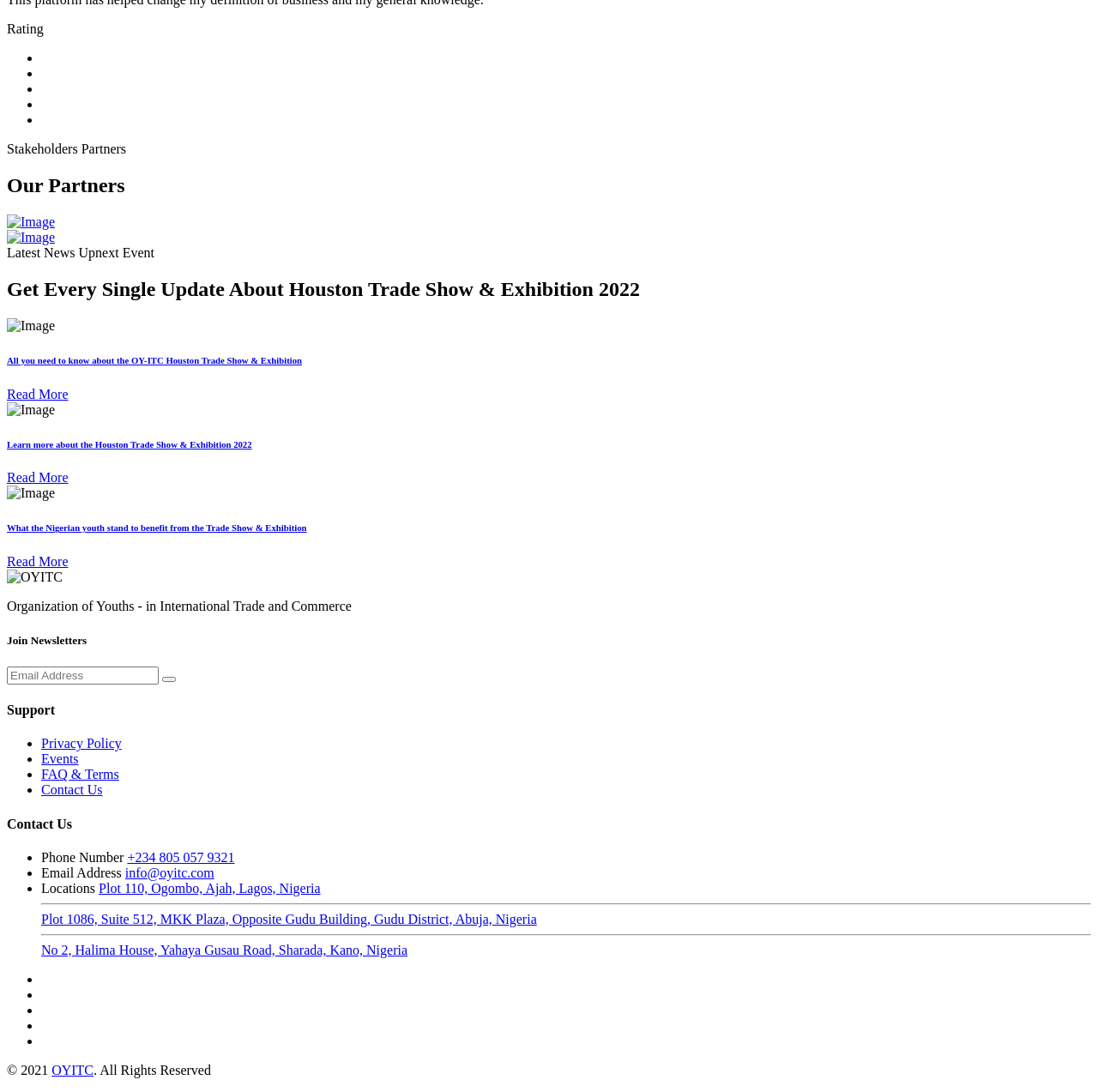What can be done with the 'Read More' links?
Give a single word or phrase as your answer by examining the image.

Read more about the topic